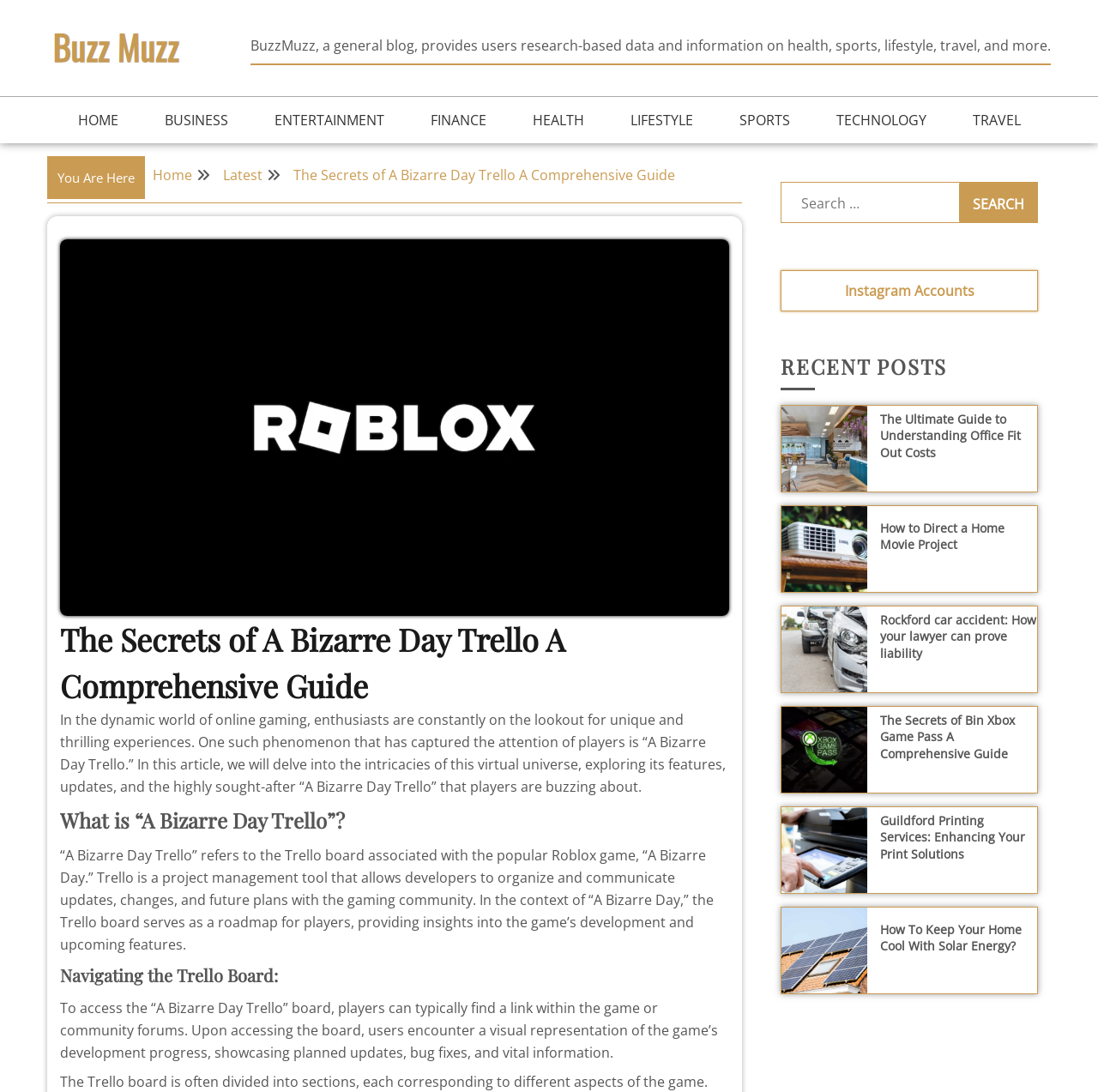Give a short answer using one word or phrase for the question:
What is the category of the article 'The Secrets of A Bizarre Day Trello A Comprehensive Guide'?

Gaming